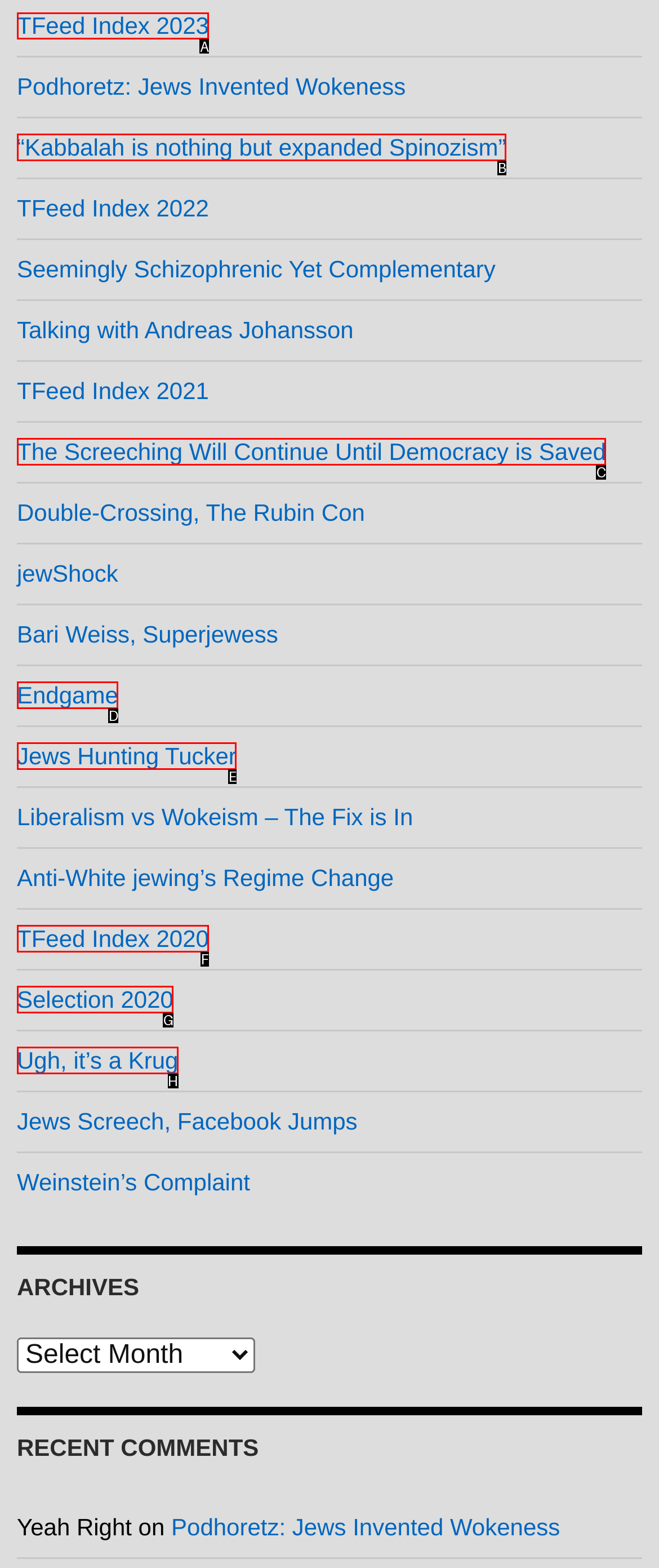Out of the given choices, which letter corresponds to the UI element required to Click on 'TFeed Index 2023'? Answer with the letter.

A